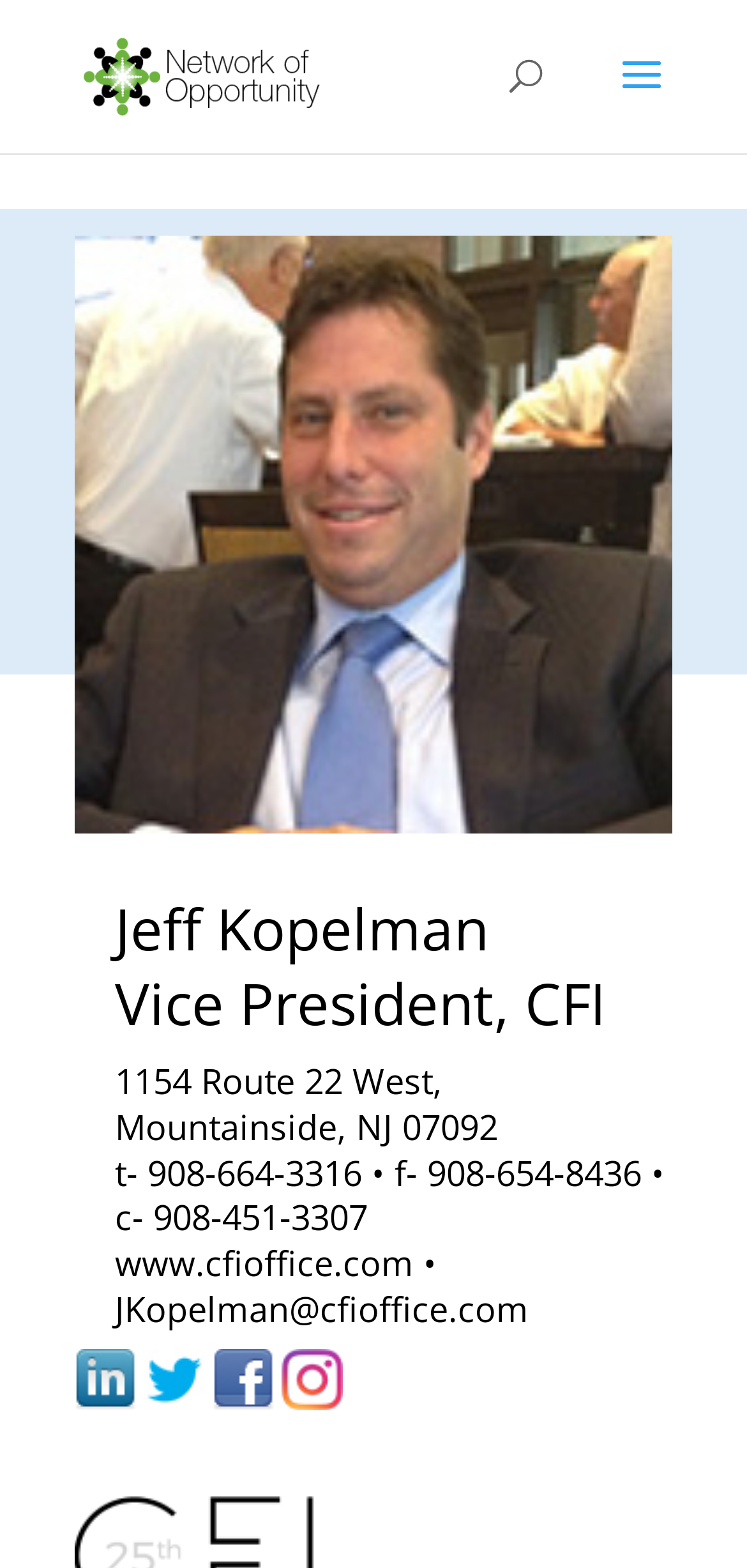What is the phone number for Jeff Kopelman?
Look at the image and construct a detailed response to the question.

I found this information by looking at the static text element that contains the phone number, fax number, and cell phone number, which is located below the address.